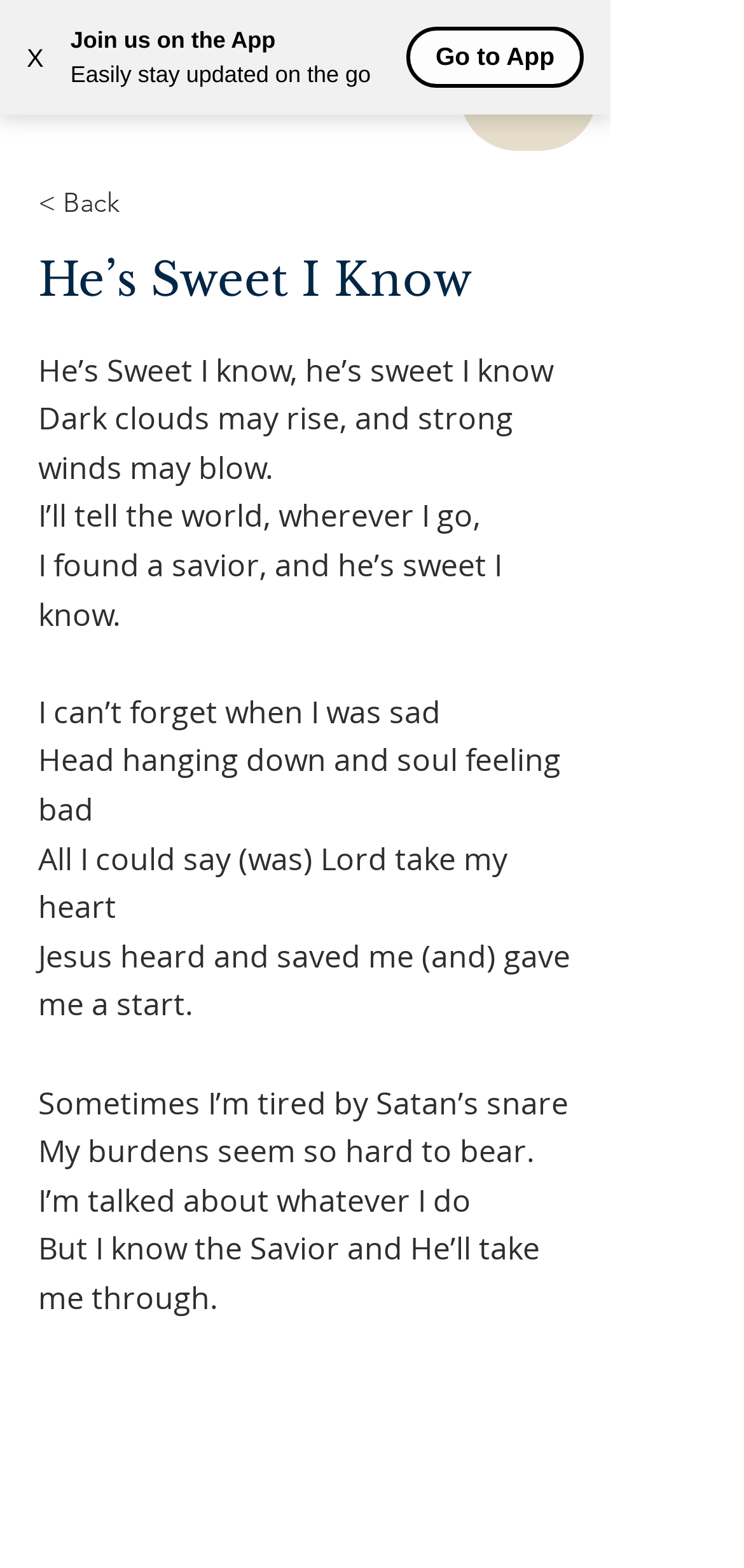Examine the image carefully and respond to the question with a detailed answer: 
What is the function of the 'Open navigation menu' button?

The 'Open navigation menu' button is likely a toggle button that, when clicked, will open a navigation menu or sidebar, allowing users to access other parts of the website or app. The presence of a '< Back' link within the dialog suggests that the menu may have multiple levels or sections.